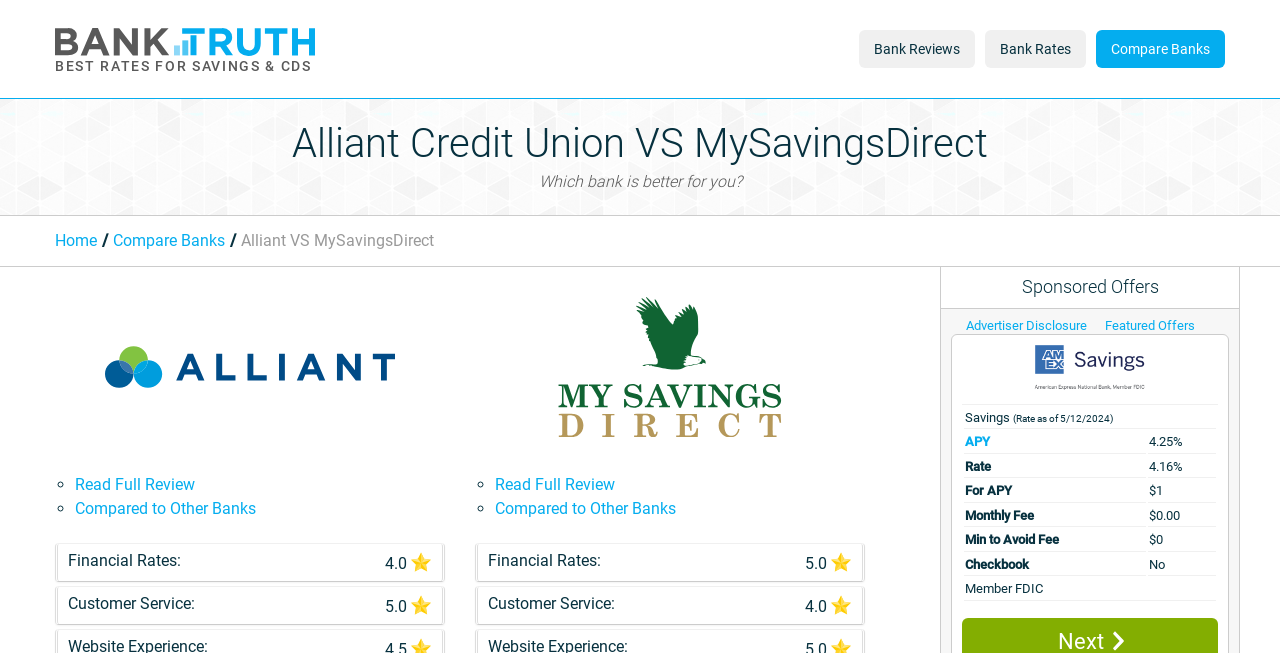Using the format (top-left x, top-left y, bottom-right x, bottom-right y), and given the element description, identify the bounding box coordinates within the screenshot: Compared to Other Banks

[0.387, 0.764, 0.528, 0.793]